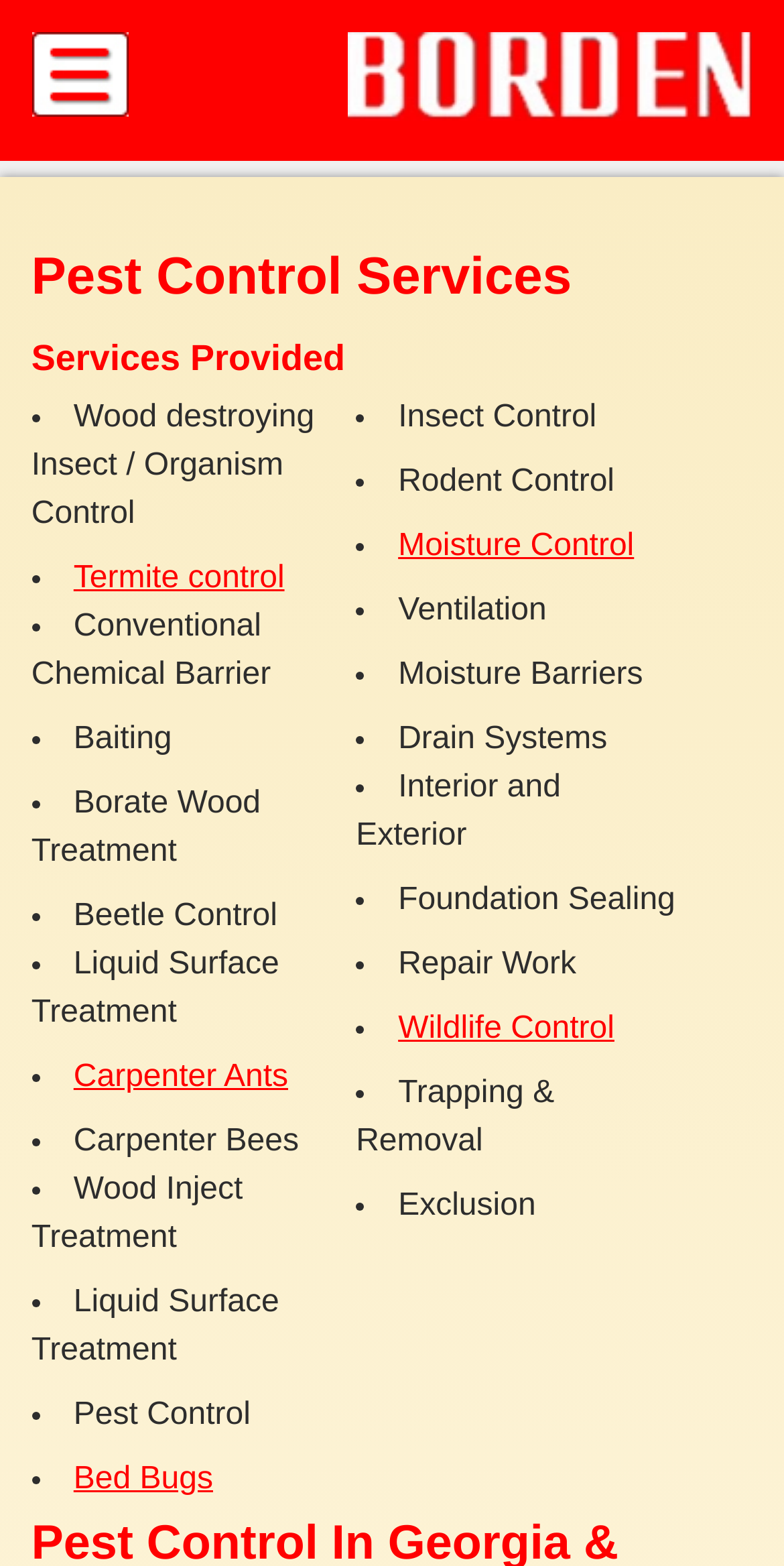Locate and provide the bounding box coordinates for the HTML element that matches this description: "Moisture Control".

[0.508, 0.338, 0.809, 0.36]